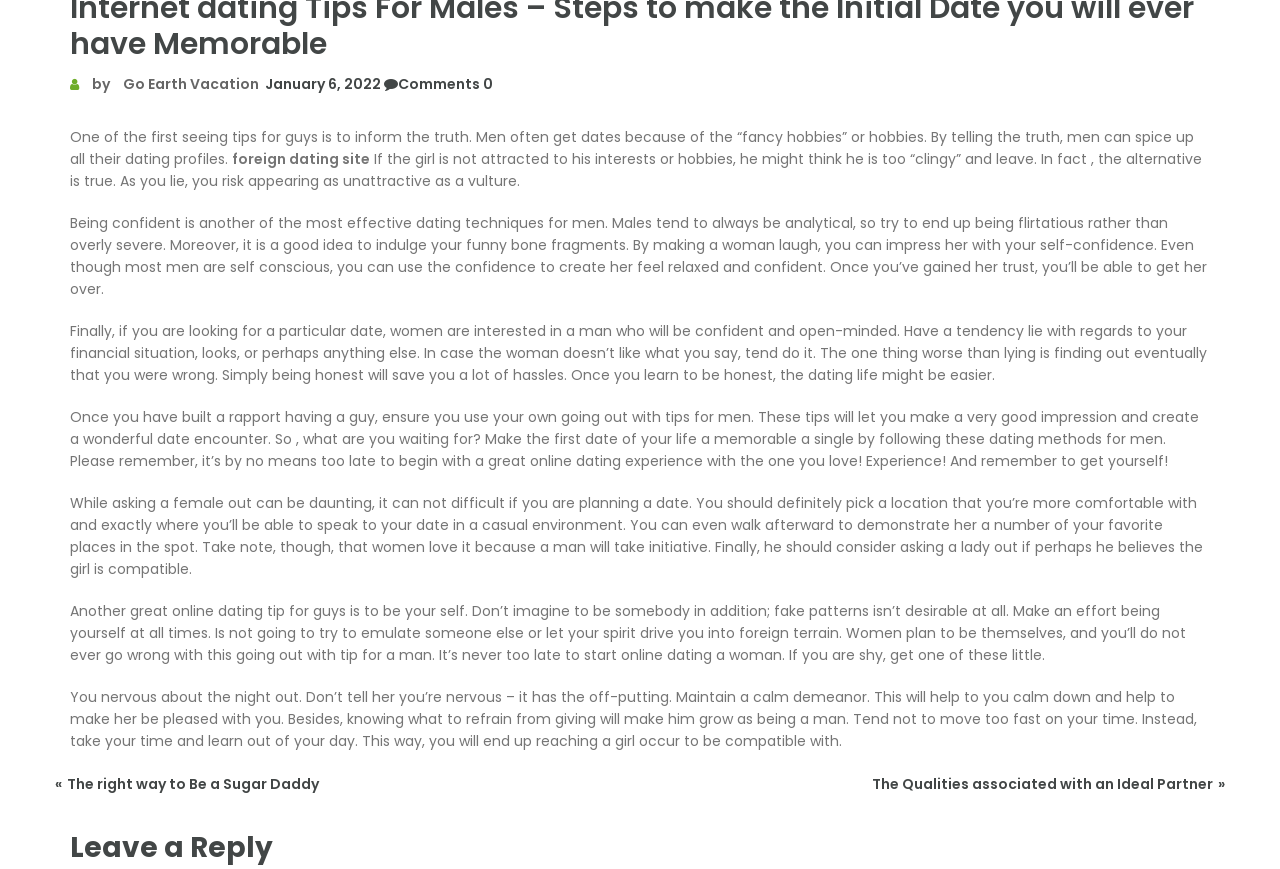Using the description "by", predict the bounding box of the relevant HTML element.

[0.055, 0.085, 0.088, 0.108]